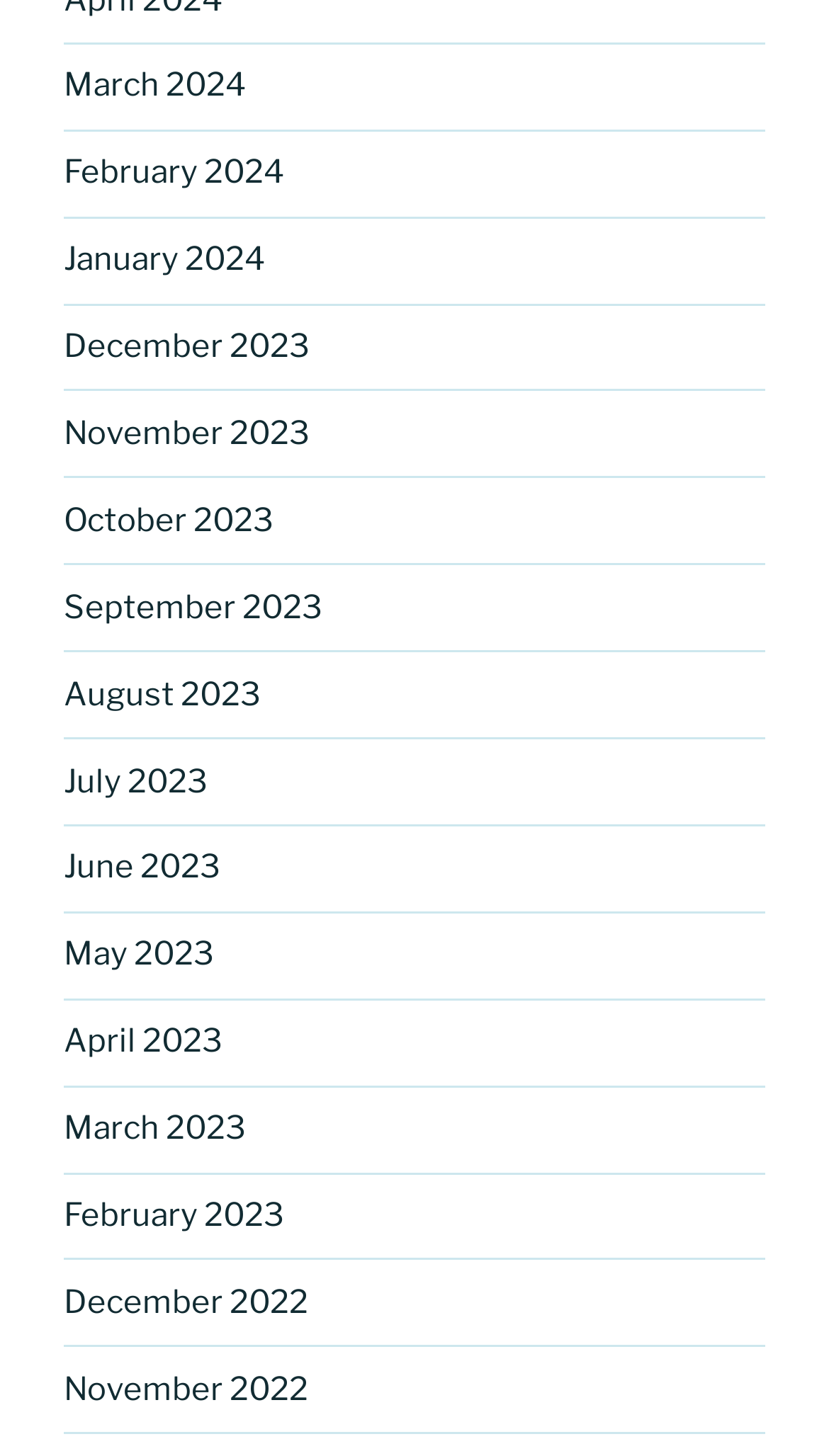Show the bounding box coordinates for the HTML element described as: "December 2022".

[0.077, 0.881, 0.372, 0.907]